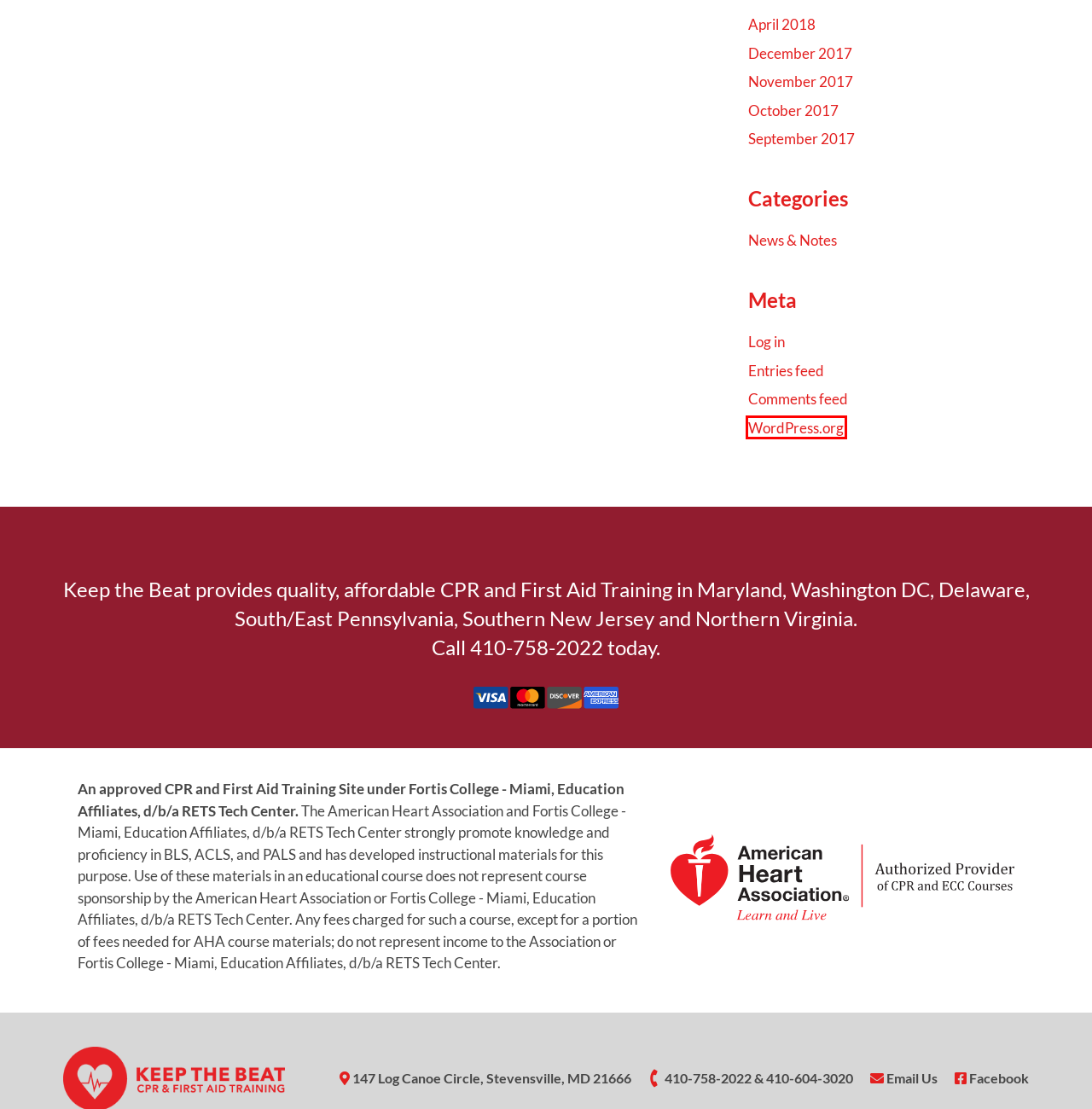You are given a screenshot of a webpage with a red rectangle bounding box. Choose the best webpage description that matches the new webpage after clicking the element in the bounding box. Here are the candidates:
A. Cart – KTB Training
B. Photos – KTB Training
C. KTB Training – CPR & First Aid Training in Maryland and Delaware
D. Blog – KTB Training
E. Gearing up for Thanksgiving! – KTB Training
F. Class Descriptions – KTB Training
G. Blog Tool, Publishing Platform, and CMS – WordPress.org
H. Inclement Weather – December 9th – KTB Training

G